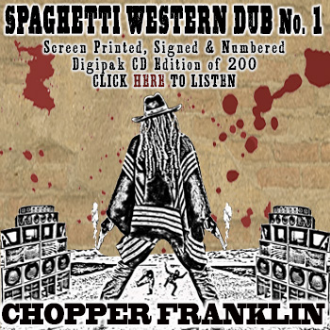Answer the question in one word or a short phrase:
What is the purpose of the 'CLICK HERE TO LISTEN' call to action?

To engage with the music